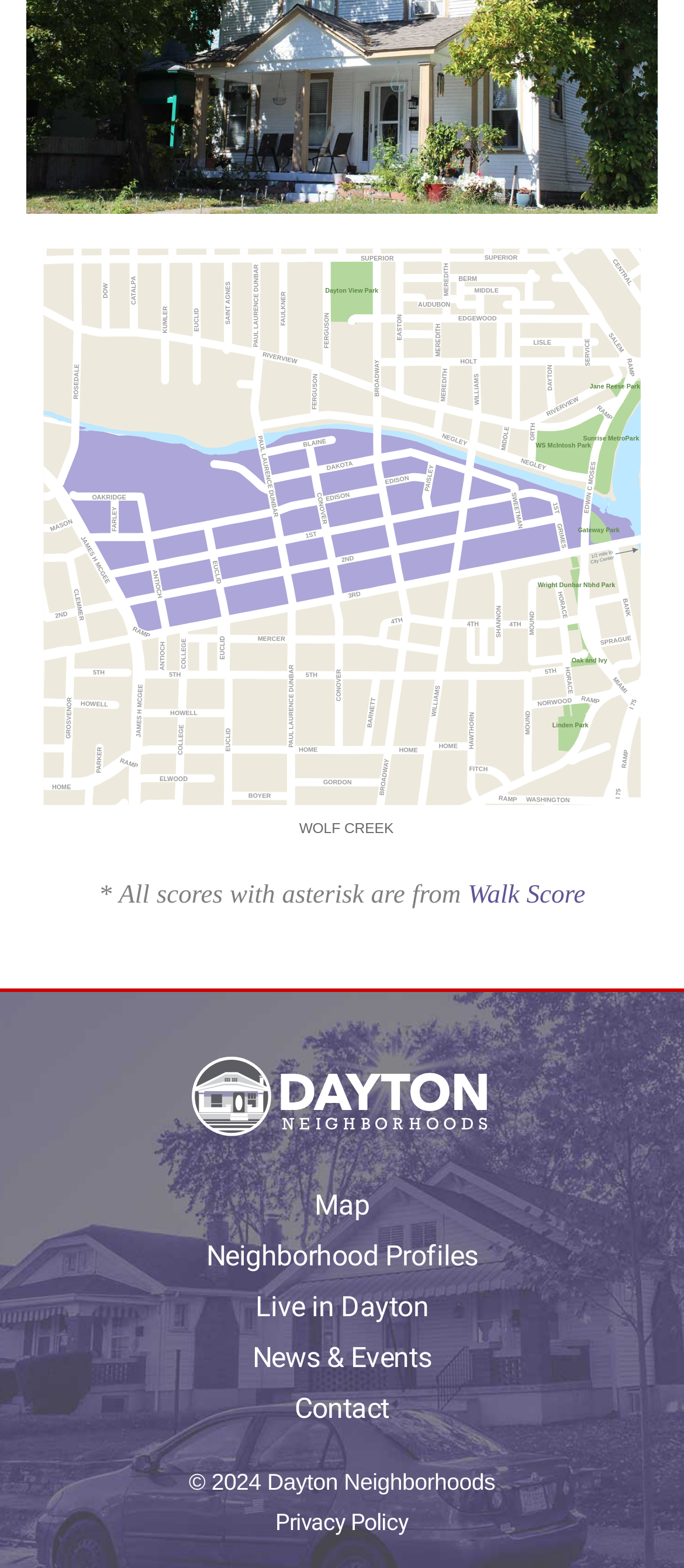Provide the bounding box coordinates of the HTML element this sentence describes: "Map". The bounding box coordinates consist of four float numbers between 0 and 1, i.e., [left, top, right, bottom].

[0.46, 0.758, 0.54, 0.779]